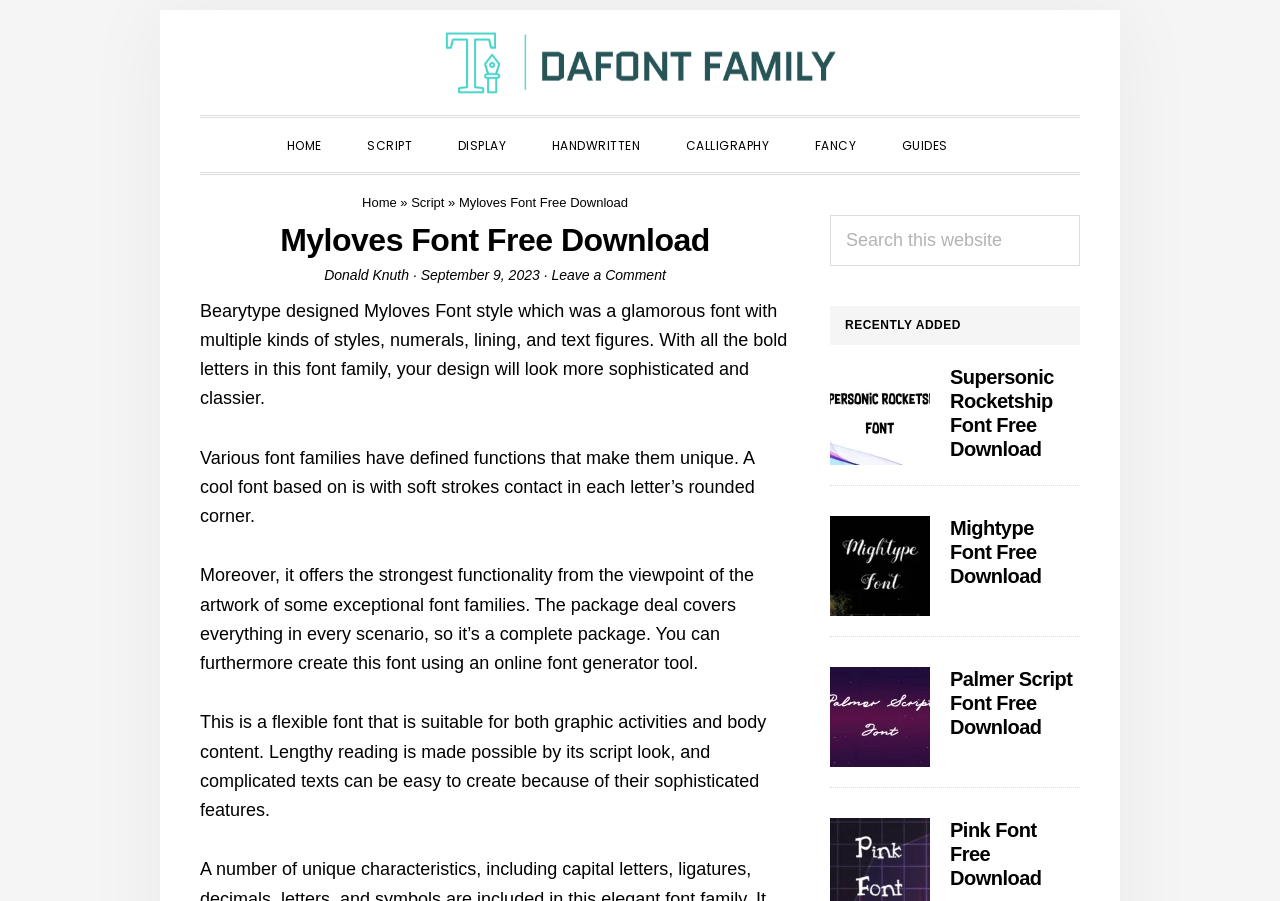Highlight the bounding box coordinates of the region I should click on to meet the following instruction: "Click on the 'Leave a Comment' link".

[0.431, 0.296, 0.52, 0.314]